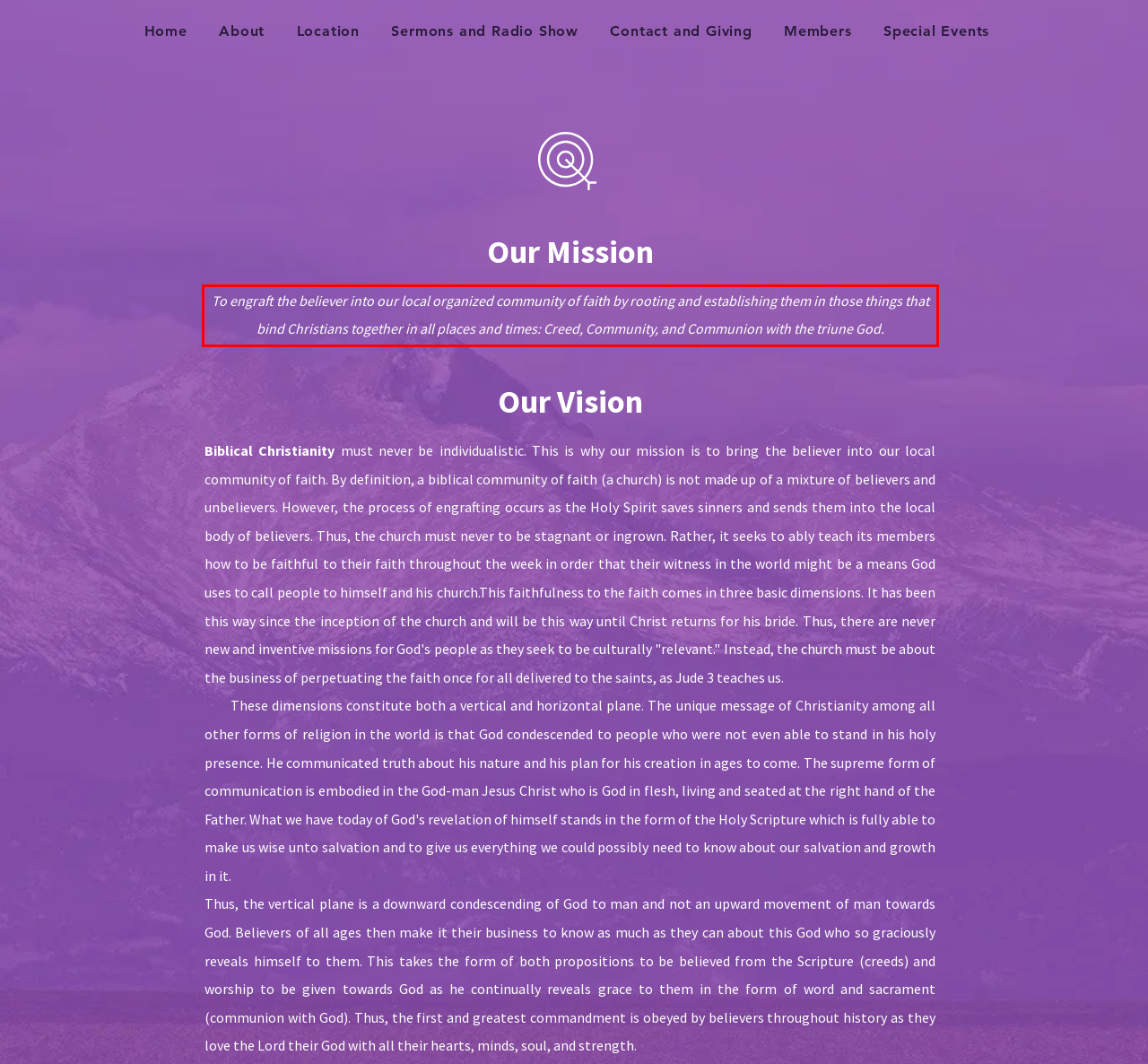You are presented with a screenshot containing a red rectangle. Extract the text found inside this red bounding box.

To engraft the believer into our local organized community of faith by rooting and establishing them in those things that bind Christians together in all places and times: Creed, Community, and Communion with the triune God.